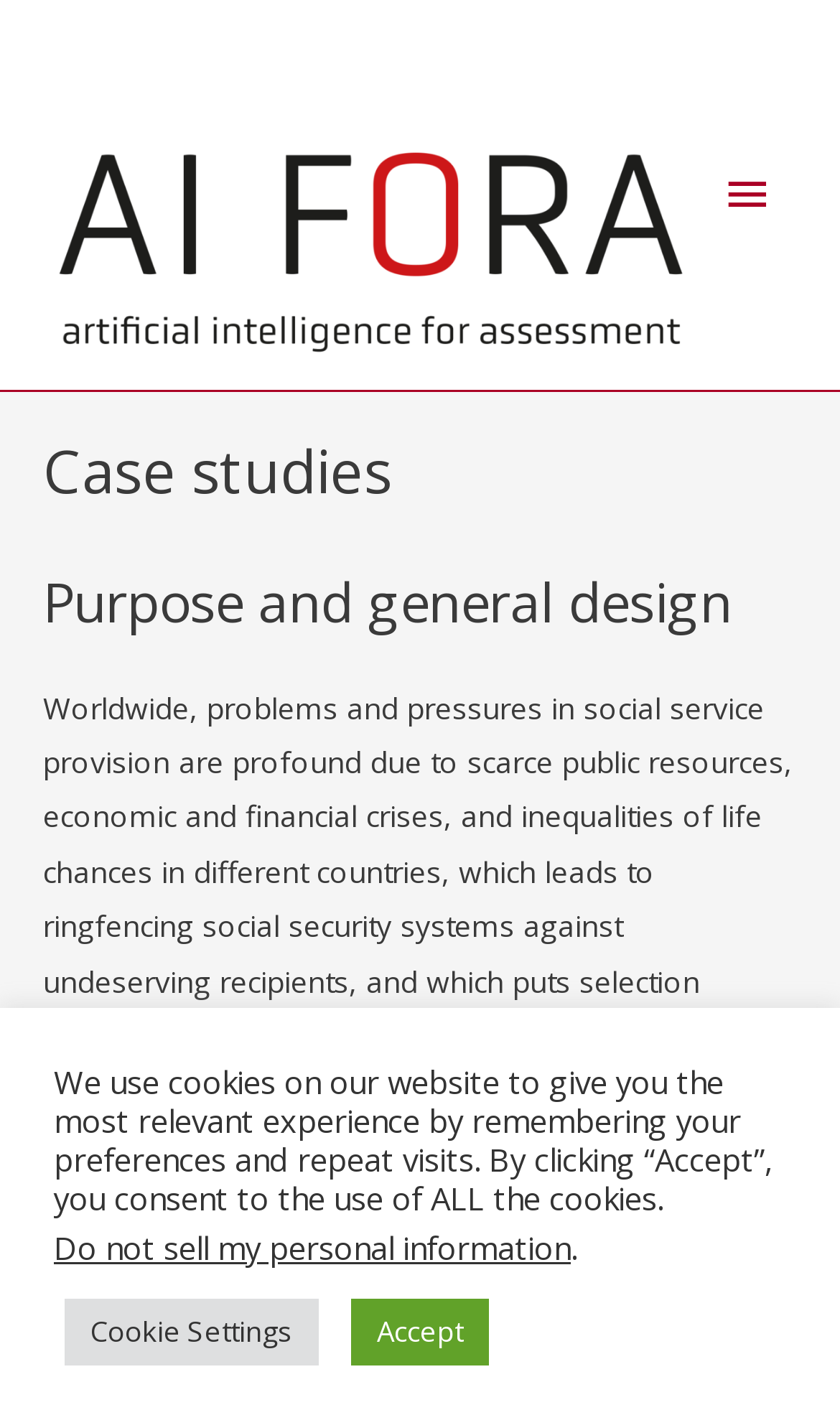What is the purpose of the webpage?
Please ensure your answer is as detailed and informative as possible.

The purpose of the webpage is to showcase case studies, as indicated by the heading 'Case studies' and the presence of other headings such as 'Purpose and general design', suggesting that the webpage is intended to display and discuss various case studies related to AI FORA.